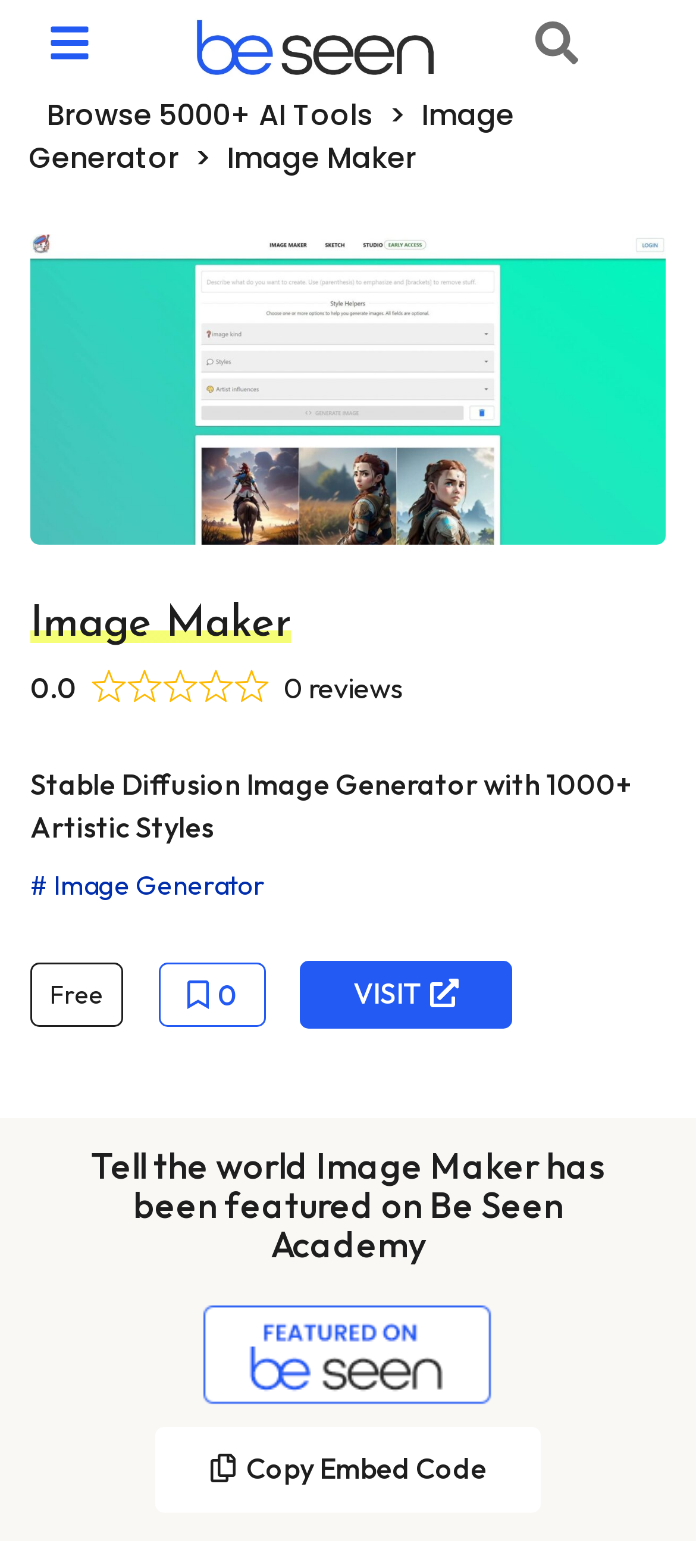Bounding box coordinates are specified in the format (top-left x, top-left y, bottom-right x, bottom-right y). All values are floating point numbers bounded between 0 and 1. Please provide the bounding box coordinate of the region this sentence describes: Image Generator

[0.041, 0.06, 0.738, 0.114]